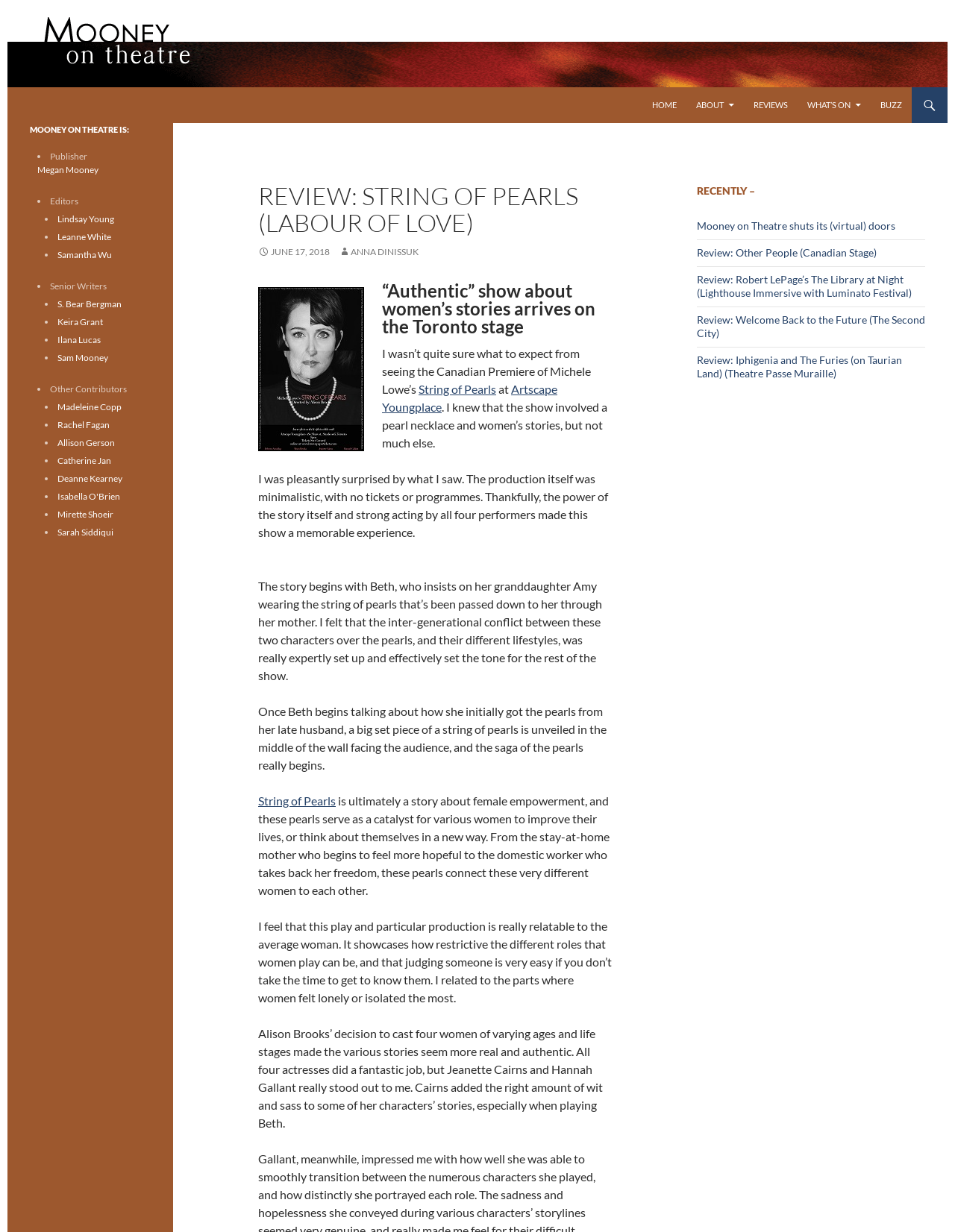Please specify the coordinates of the bounding box for the element that should be clicked to carry out this instruction: "Visit the 'Mooney on Theatre' homepage". The coordinates must be four float numbers between 0 and 1, formatted as [left, top, right, bottom].

[0.031, 0.071, 0.154, 0.1]